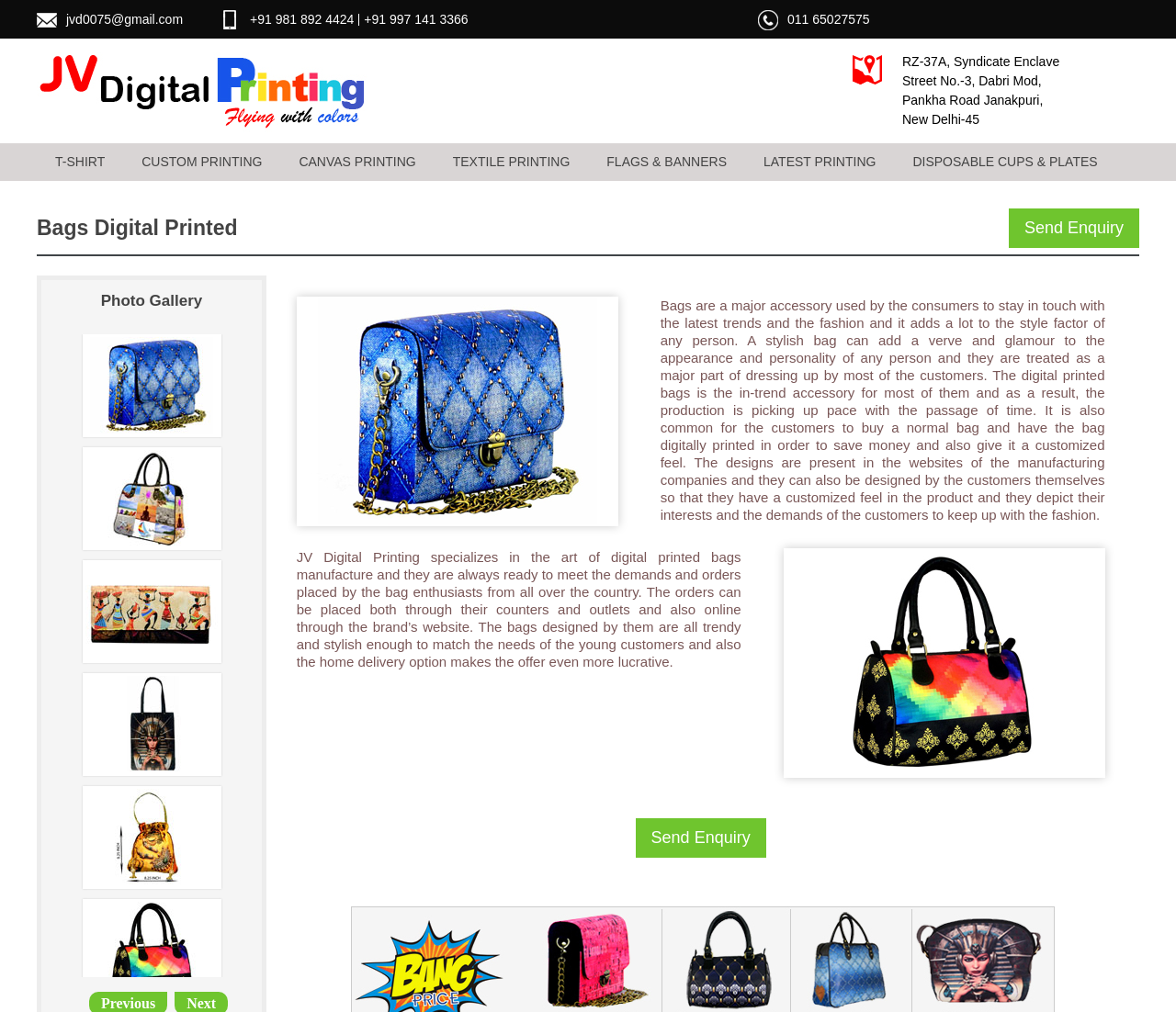Please provide the bounding box coordinate of the region that matches the element description: Custom Printing. Coordinates should be in the format (top-left x, top-left y, bottom-right x, bottom-right y) and all values should be between 0 and 1.

[0.105, 0.142, 0.239, 0.179]